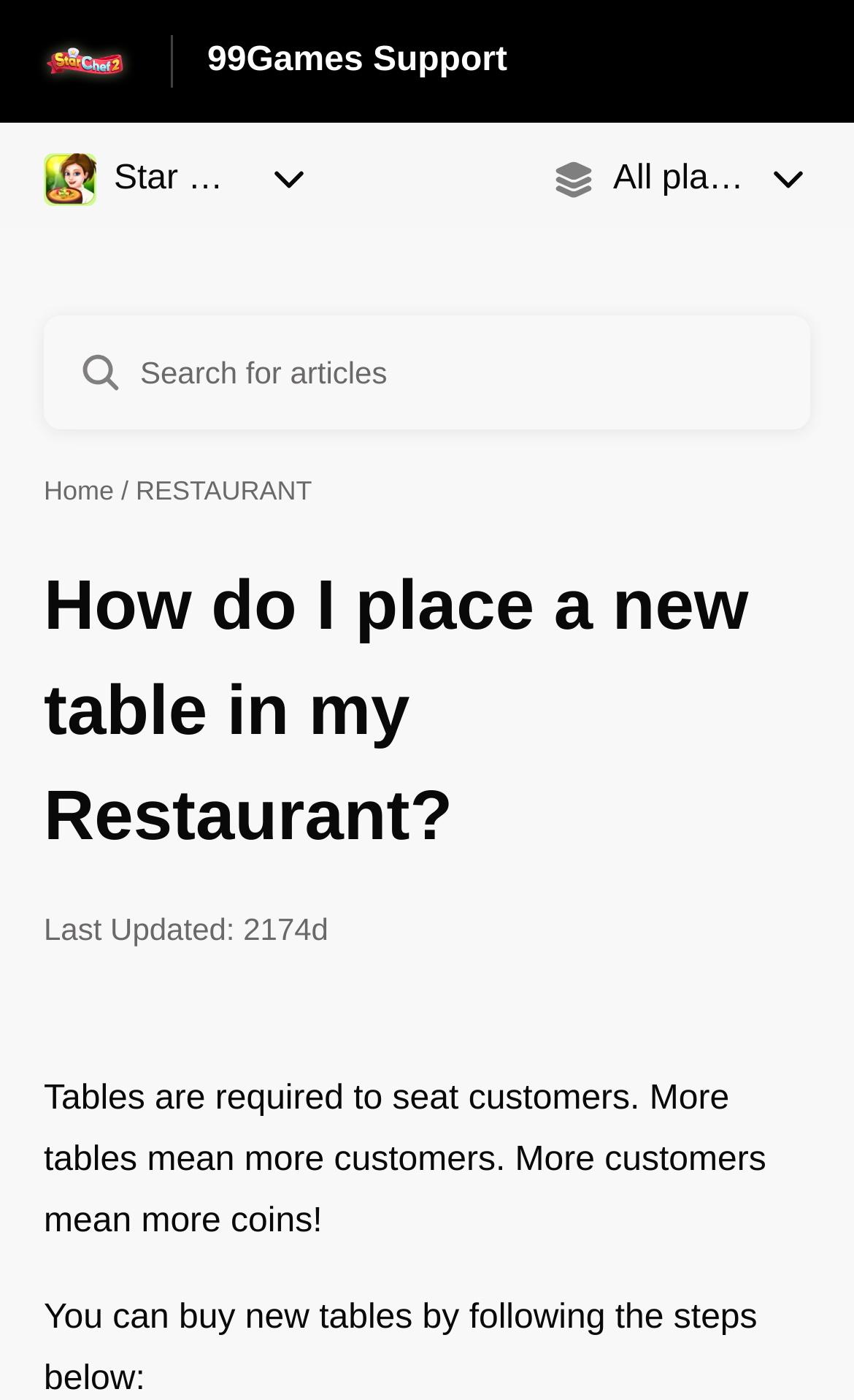Consider the image and give a detailed and elaborate answer to the question: 
What is the purpose of tables in the game?

The purpose of tables in the game can be inferred from the text element with ID 184, which states that 'Tables are required to seat customers. More tables mean more customers. More customers mean more coins!'. This suggests that tables are necessary for customers to sit and that more tables lead to more customers and ultimately more coins.